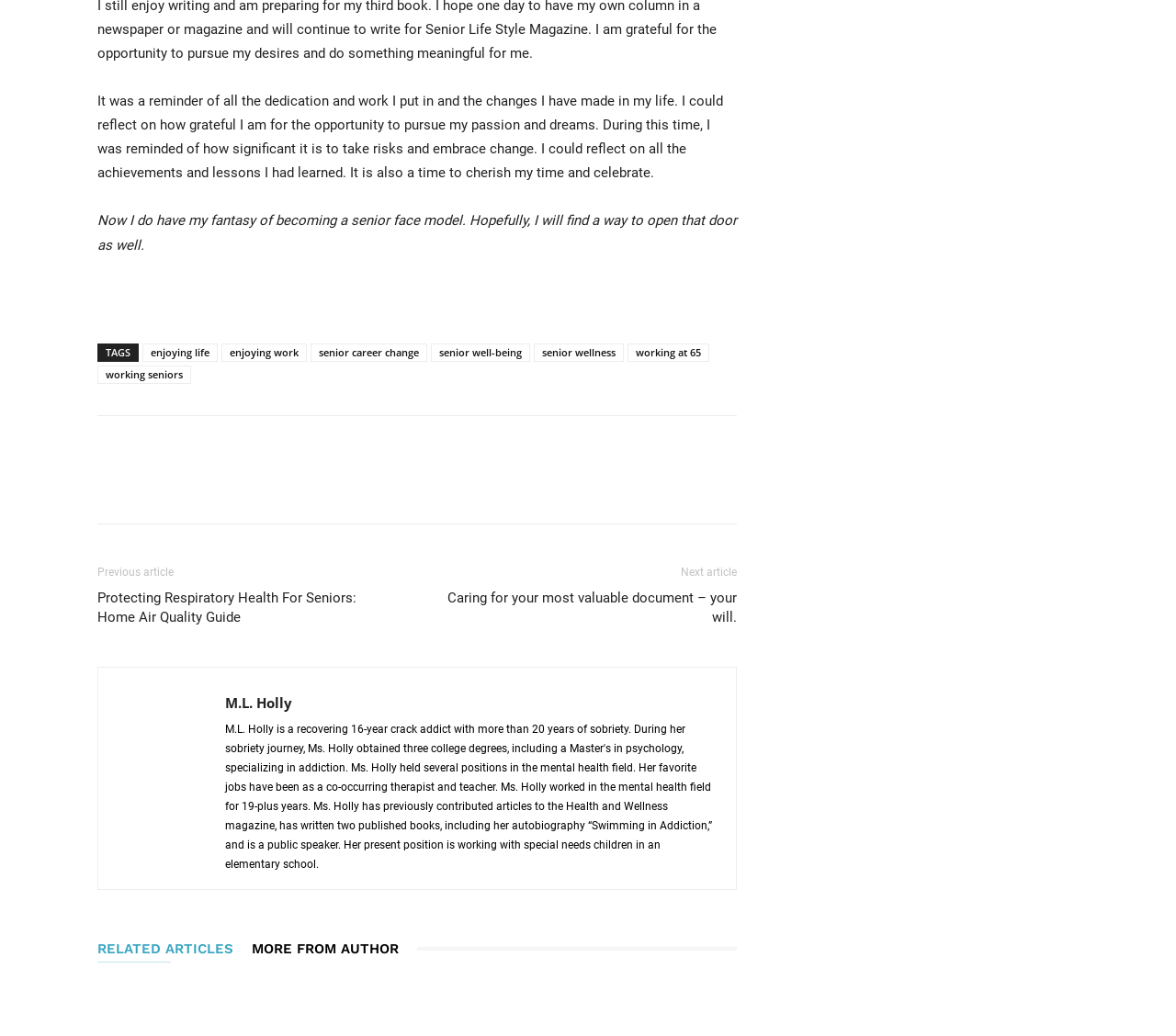What is the name of the author of the article?
Using the picture, provide a one-word or short phrase answer.

M.L. Holly